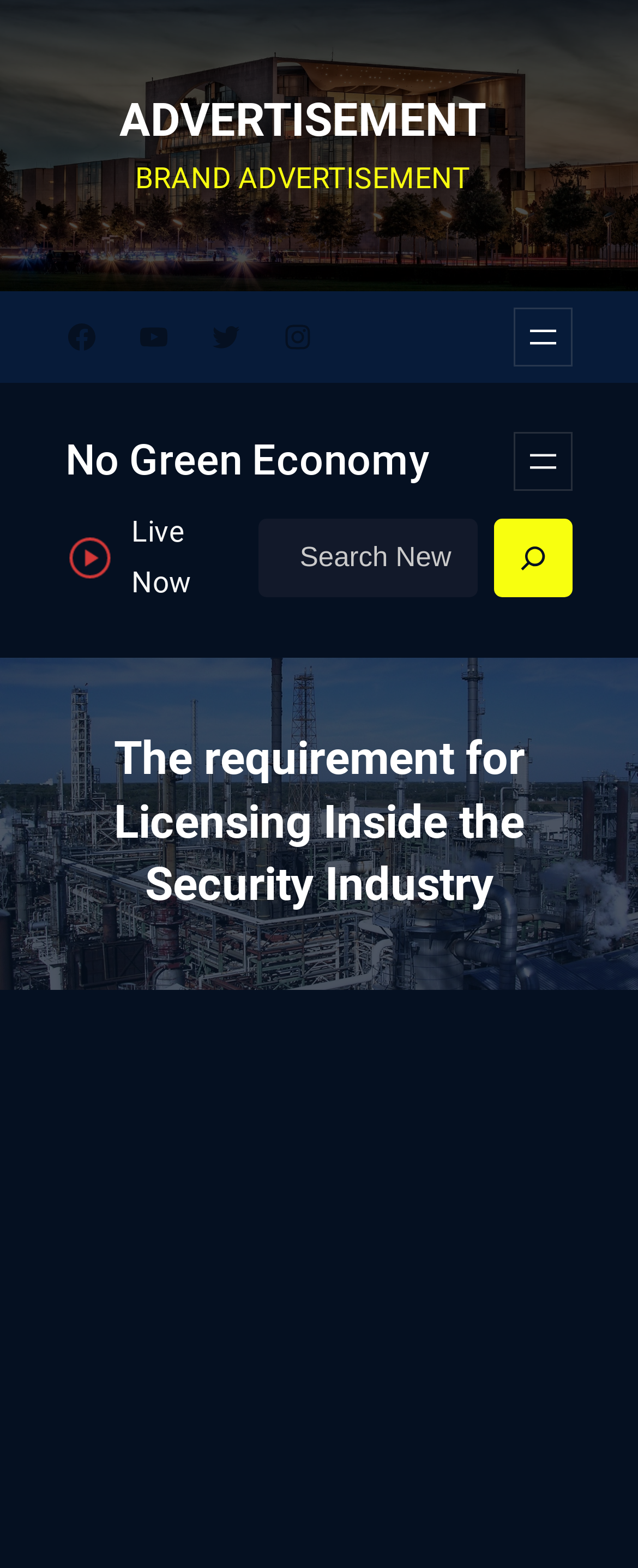Respond to the question below with a single word or phrase:
What is the text above the search bar?

Live Now